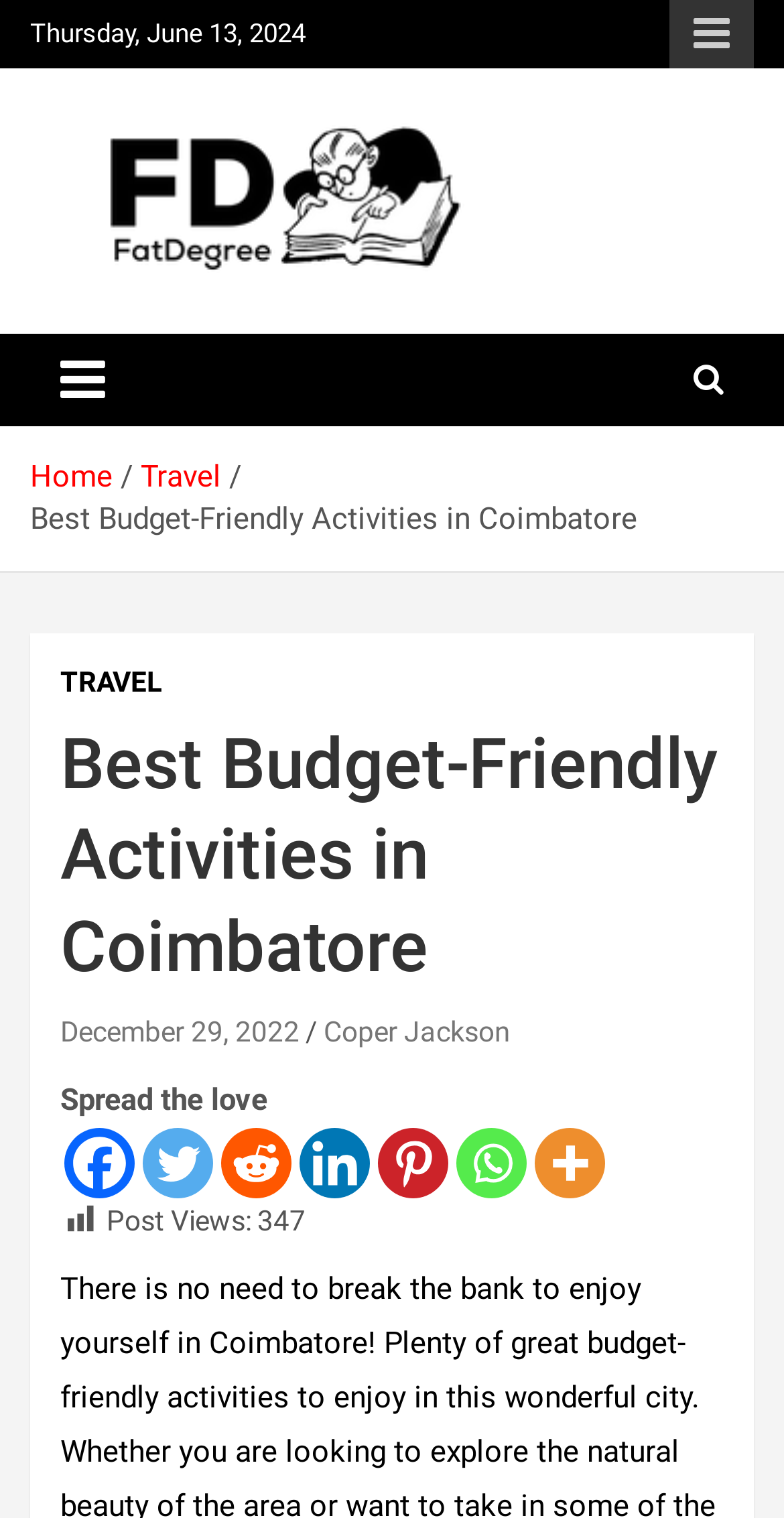Please identify the bounding box coordinates of the element's region that I should click in order to complete the following instruction: "Explore the '#fruit lover' link". The bounding box coordinates consist of four float numbers between 0 and 1, i.e., [left, top, right, bottom].

None